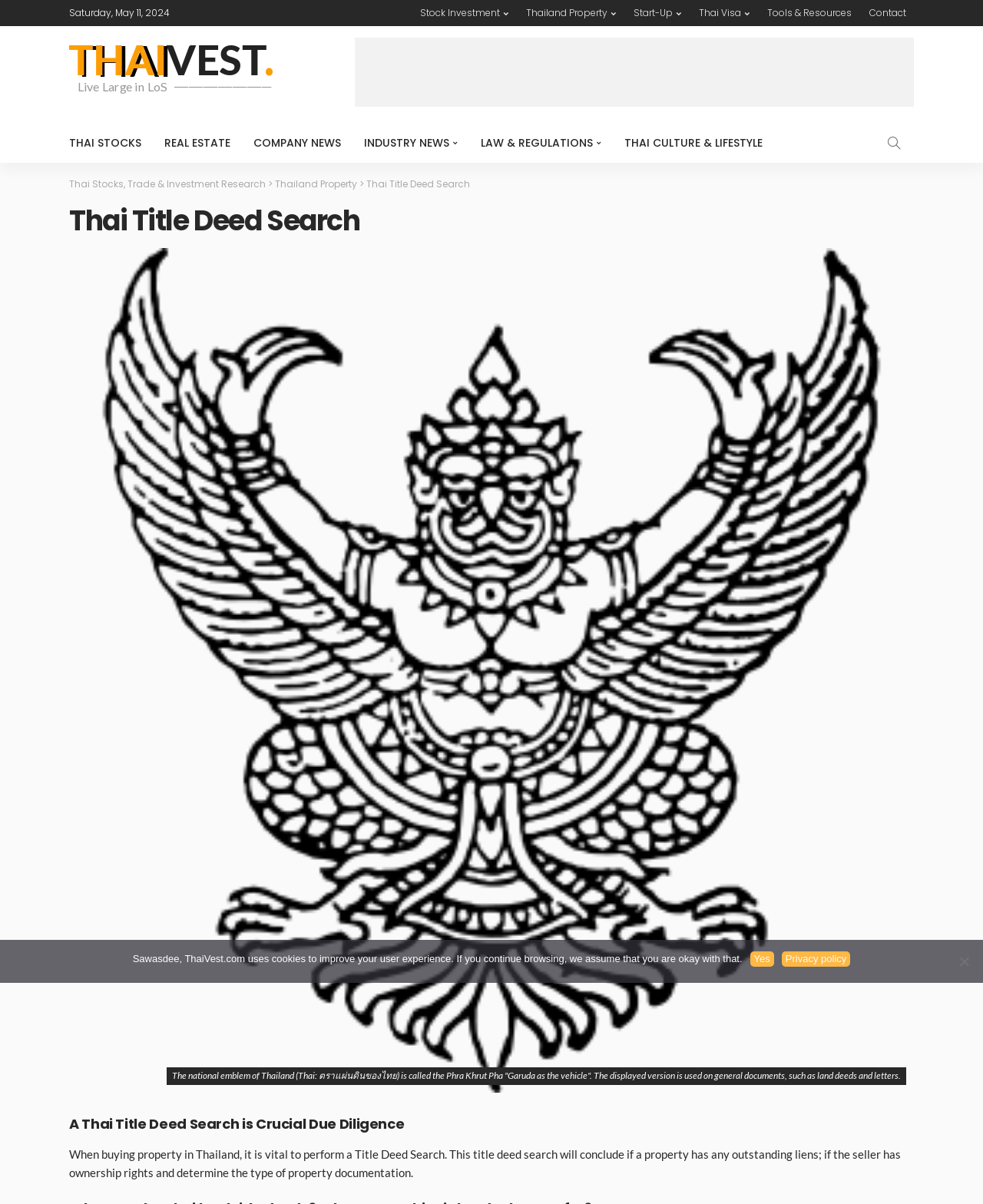Determine the bounding box coordinates for the area that should be clicked to carry out the following instruction: "Visit LinkedIn page".

None